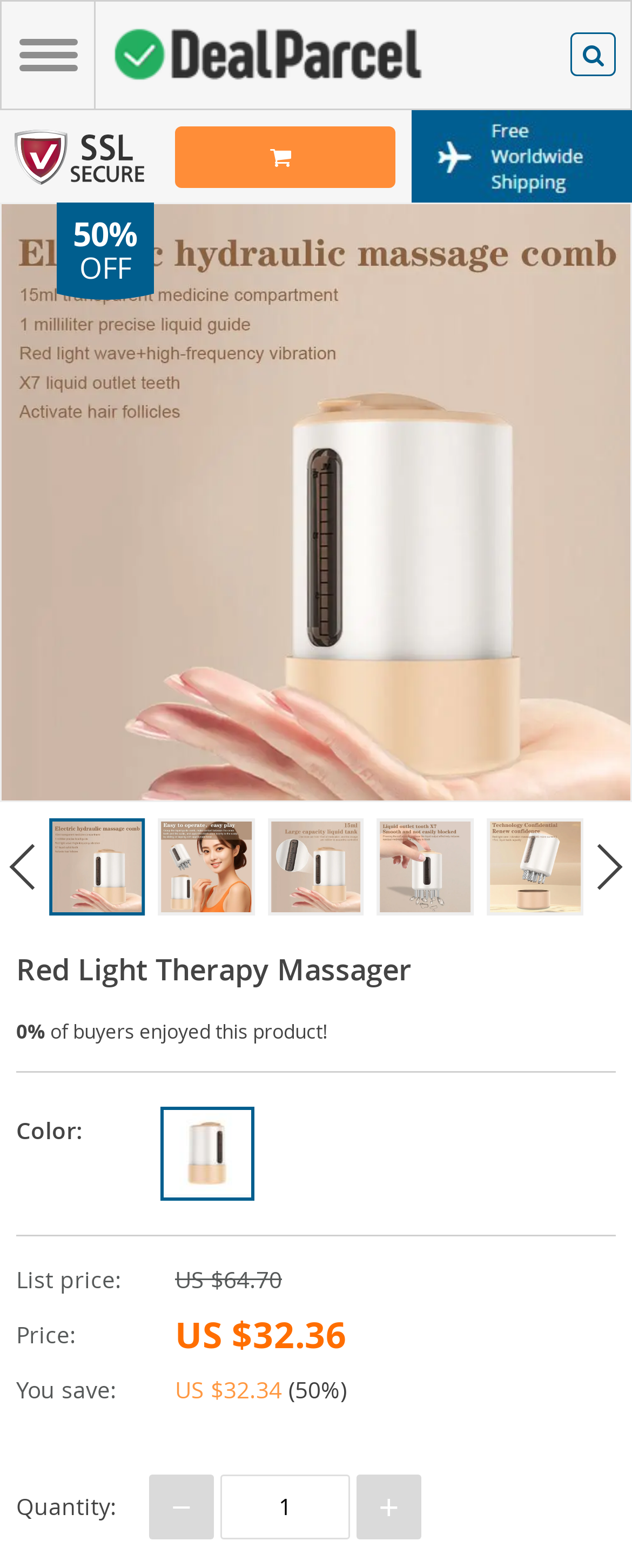Answer in one word or a short phrase: 
What is the color of the product?

Khaki